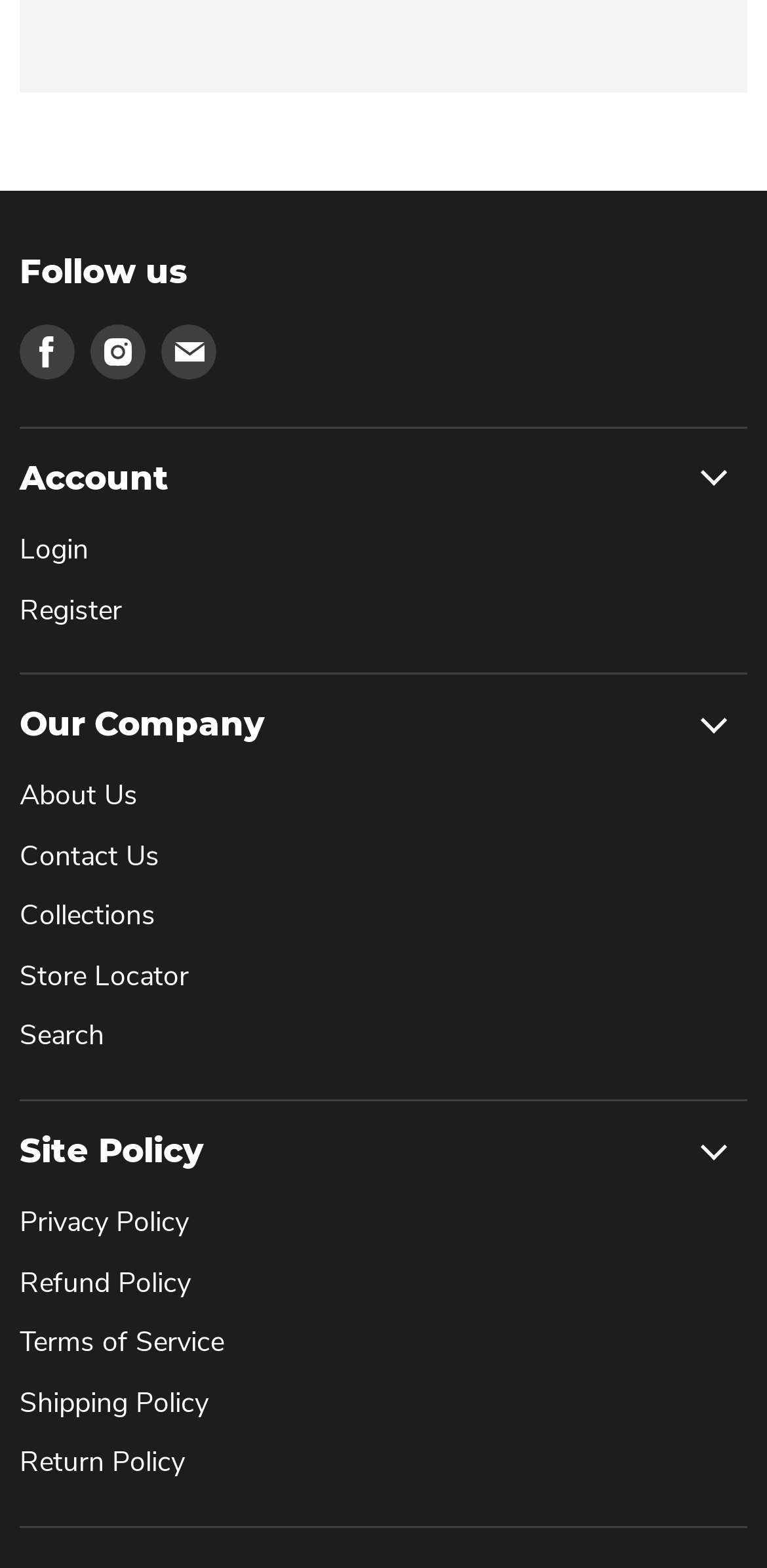Please identify the bounding box coordinates of the element's region that should be clicked to execute the following instruction: "View privacy policy". The bounding box coordinates must be four float numbers between 0 and 1, i.e., [left, top, right, bottom].

[0.026, 0.768, 0.246, 0.792]